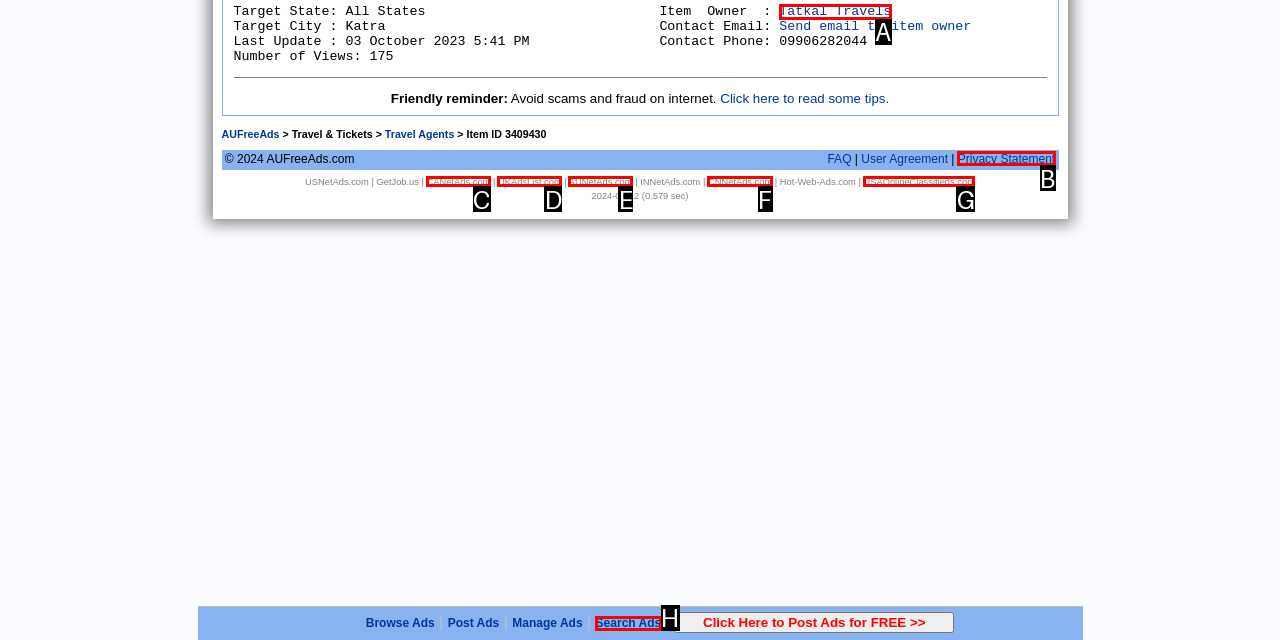Assess the description: Instagram and select the option that matches. Provide the letter of the chosen option directly from the given choices.

None